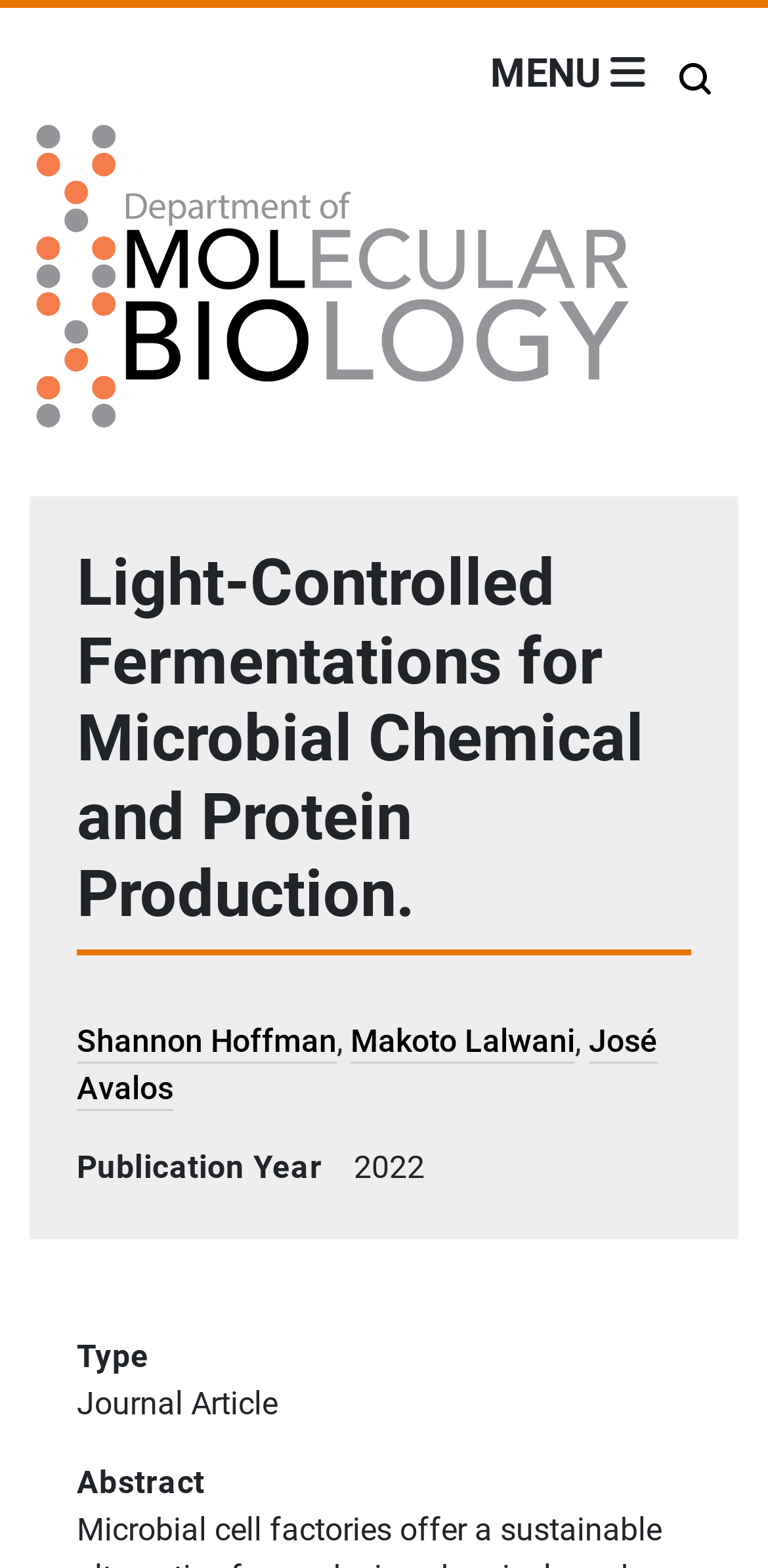Using the given element description, provide the bounding box coordinates (top-left x, top-left y, bottom-right x, bottom-right y) for the corresponding UI element in the screenshot: Shannon Hoffman

[0.1, 0.652, 0.438, 0.678]